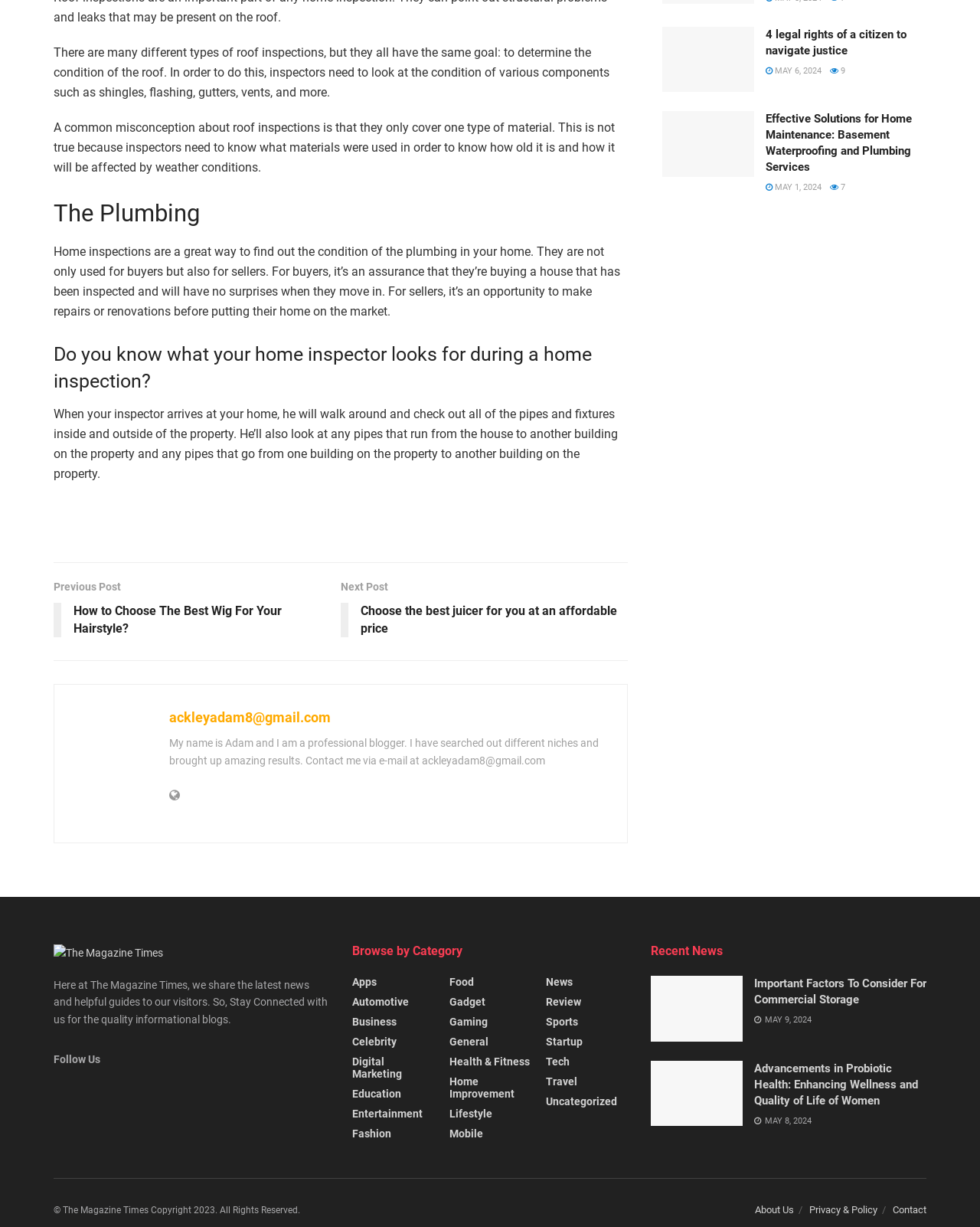Please specify the coordinates of the bounding box for the element that should be clicked to carry out this instruction: "Contact the blogger via email". The coordinates must be four float numbers between 0 and 1, formatted as [left, top, right, bottom].

[0.173, 0.578, 0.338, 0.591]